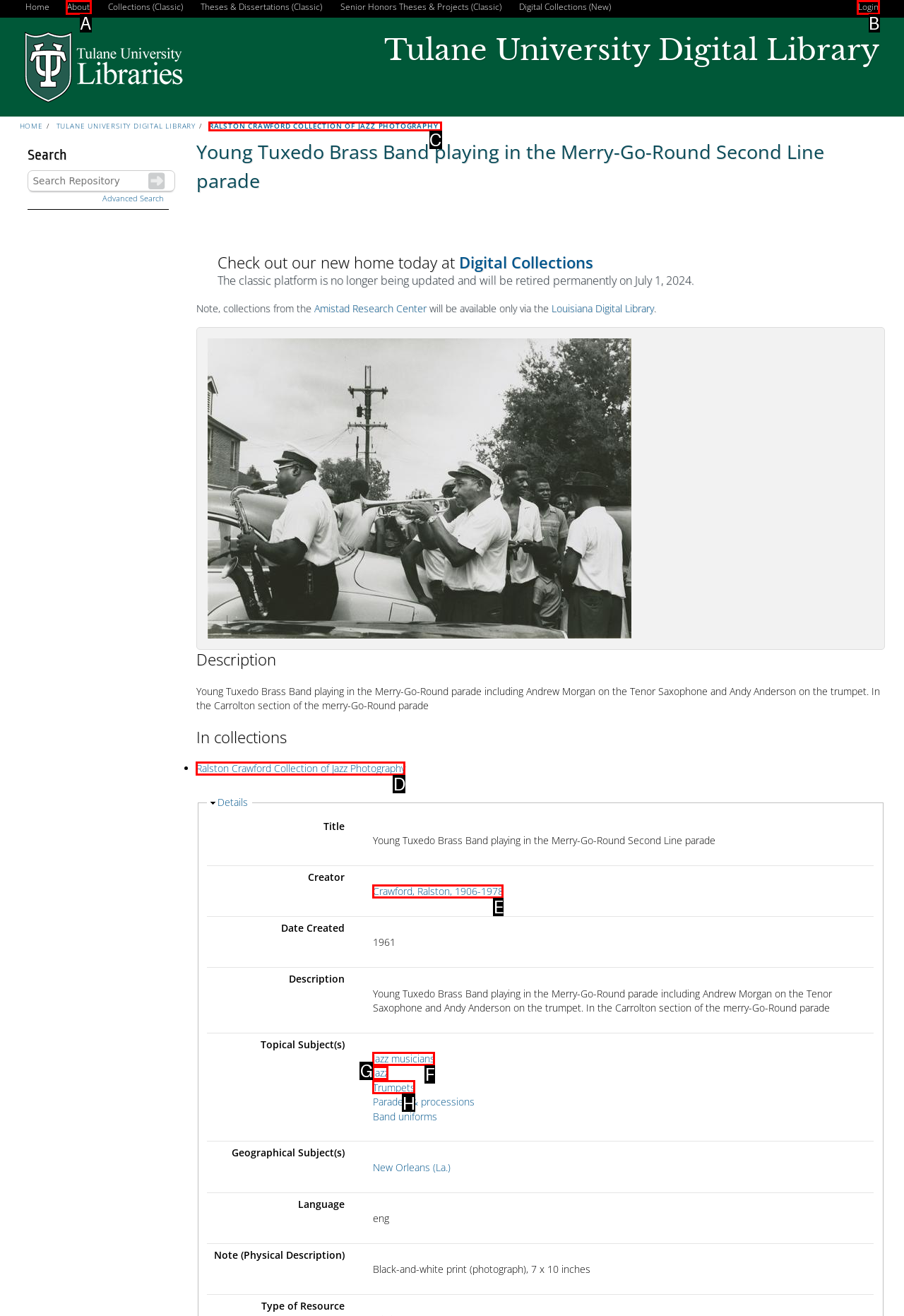Identify which HTML element should be clicked to fulfill this instruction: Login to the system Reply with the correct option's letter.

B